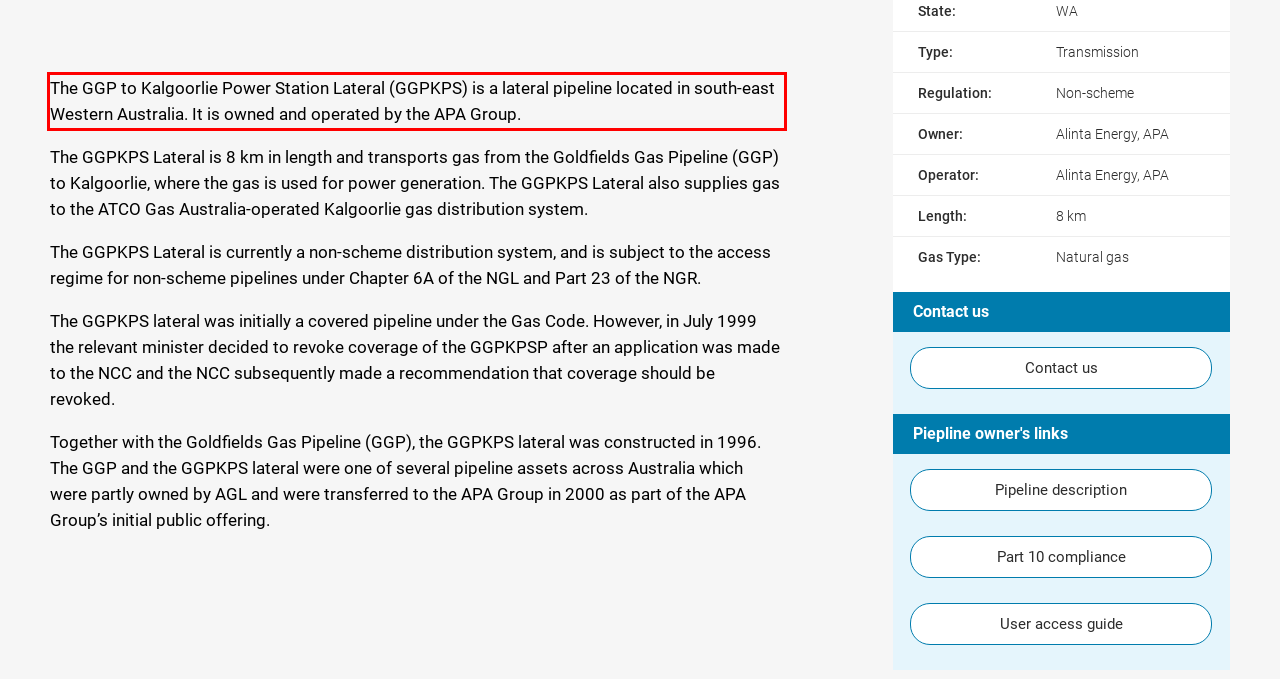Using the provided screenshot of a webpage, recognize the text inside the red rectangle bounding box by performing OCR.

The GGP to Kalgoorlie Power Station Lateral (GGPKPS) is a lateral pipeline located in south-east Western Australia. It is owned and operated by the APA Group.